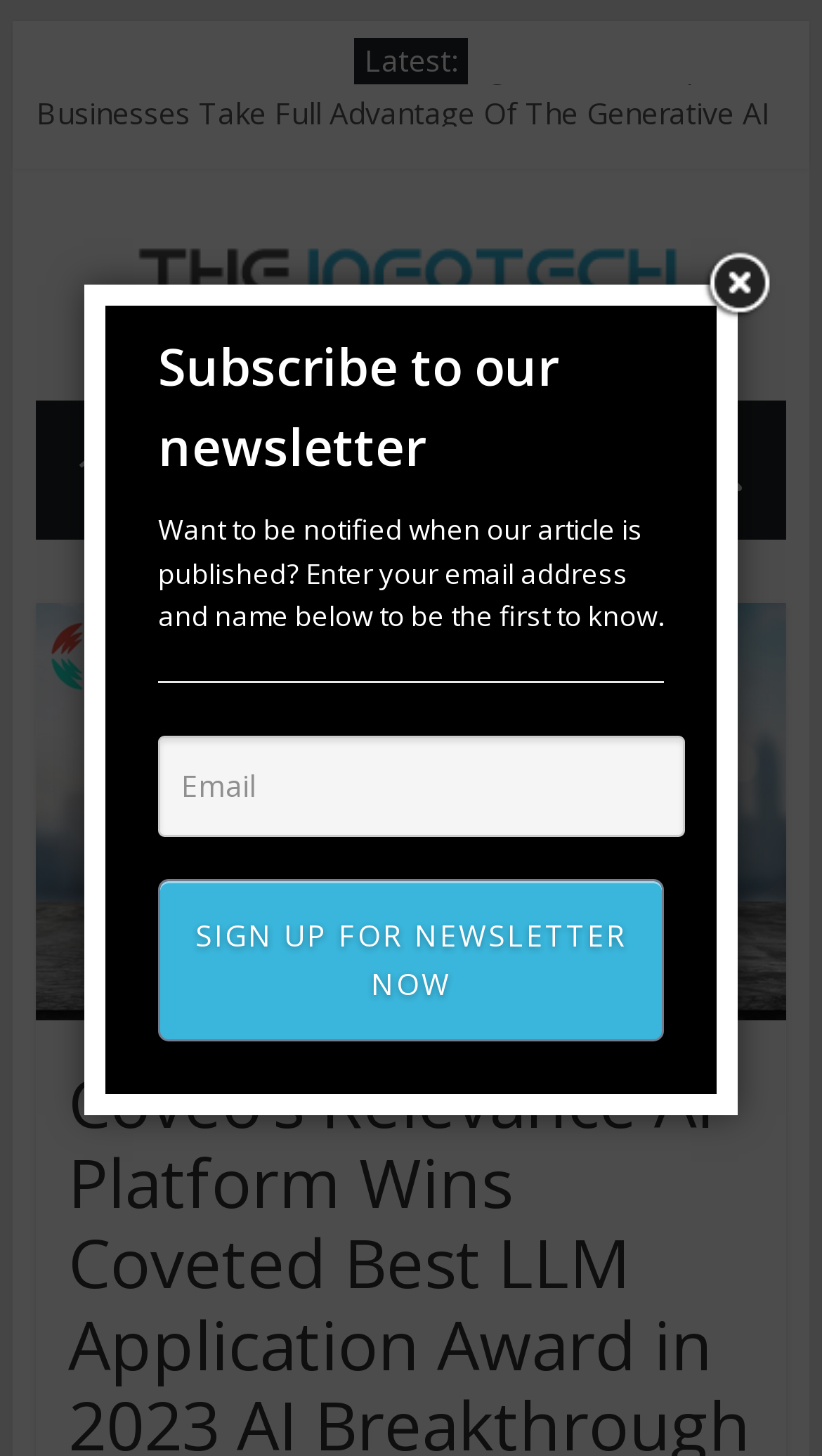Based on the visual content of the image, answer the question thoroughly: What is the name of the website?

The website's name is mentioned in the heading 'The Infotech' and also in the image with the same text. Additionally, the link 'The Infotech' is also present on the webpage, which further confirms that 'The Infotech' is the name of the website.